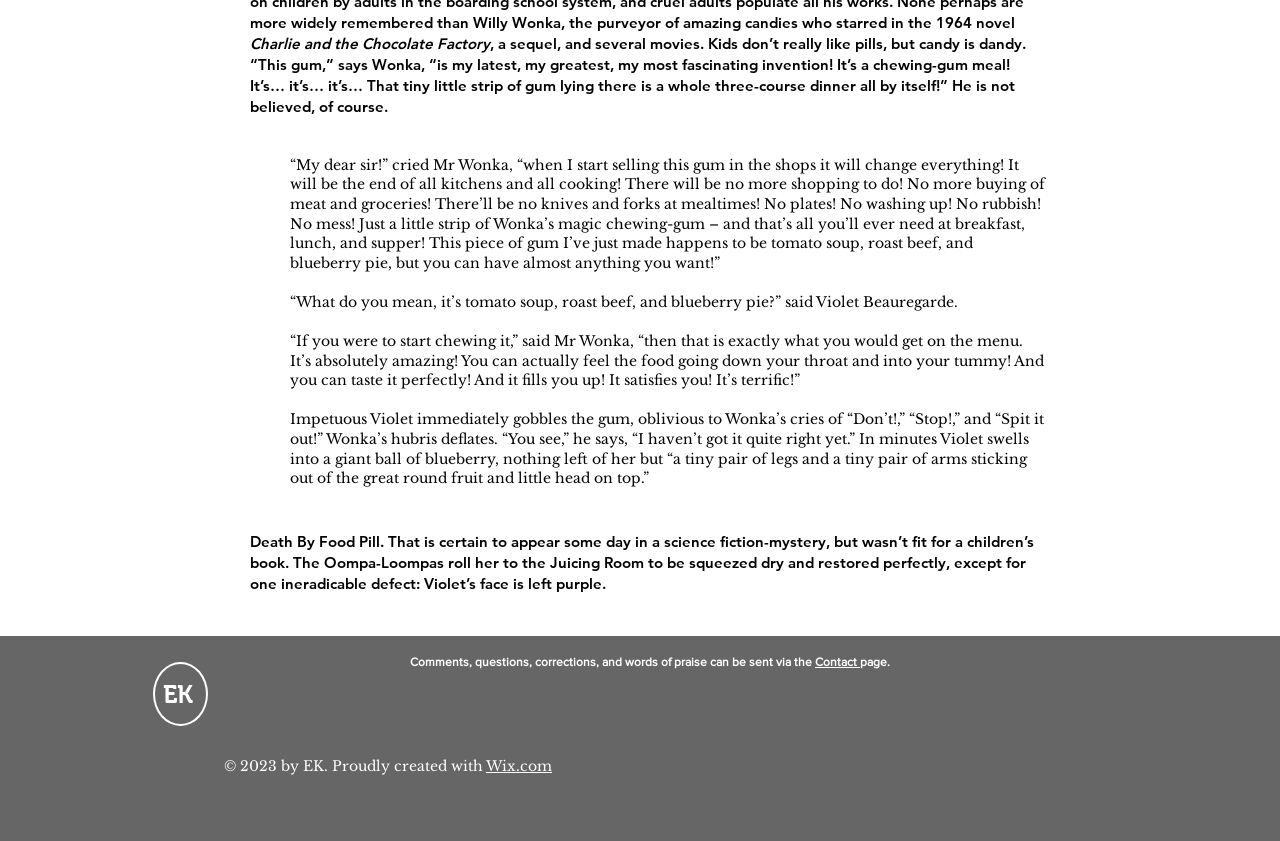Please respond to the question with a concise word or phrase:
What is the purpose of the Juicing Room?

To squeeze dry and restore Violet